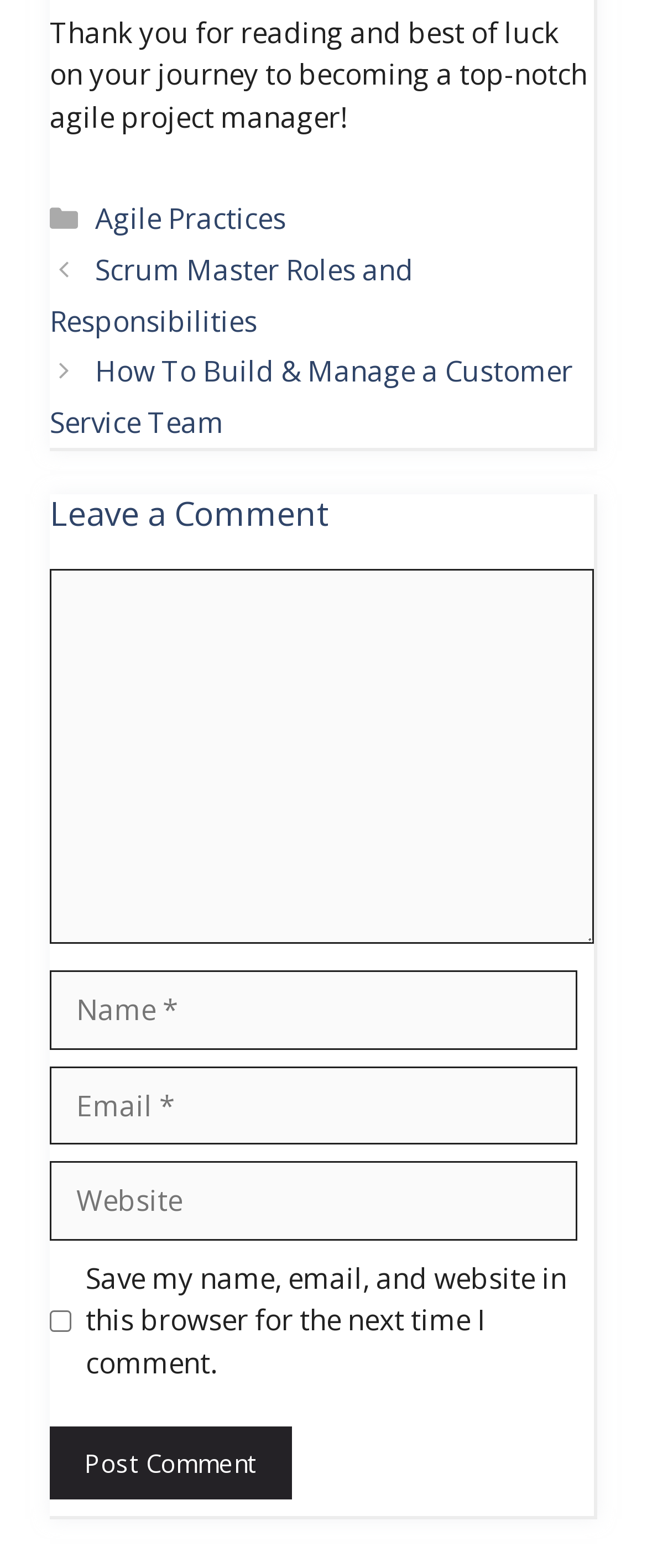Provide the bounding box coordinates of the area you need to click to execute the following instruction: "Click SIGN UP".

None